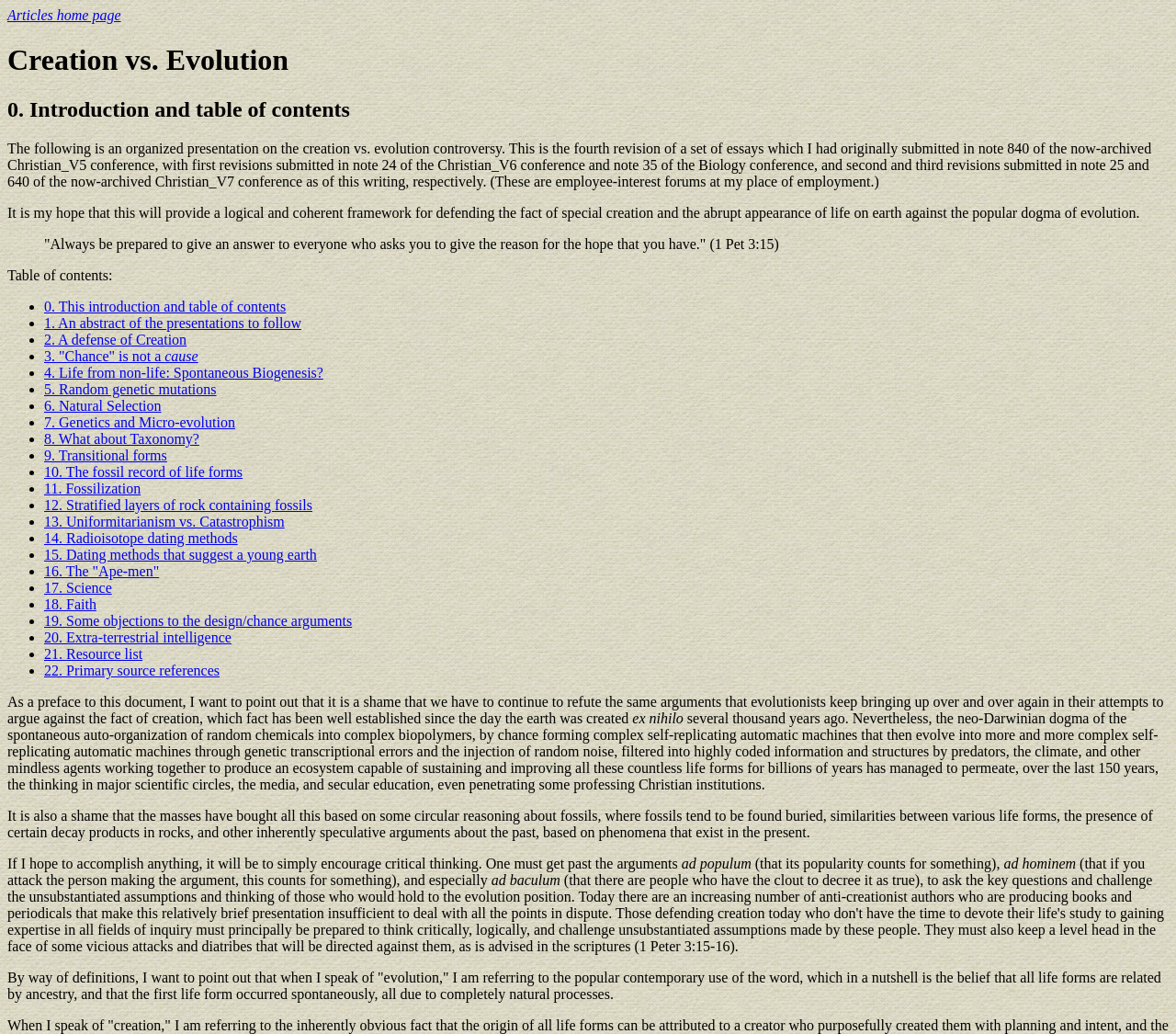Identify the bounding box coordinates of the clickable section necessary to follow the following instruction: "Click on 'Articles home page'". The coordinates should be presented as four float numbers from 0 to 1, i.e., [left, top, right, bottom].

[0.006, 0.007, 0.103, 0.022]